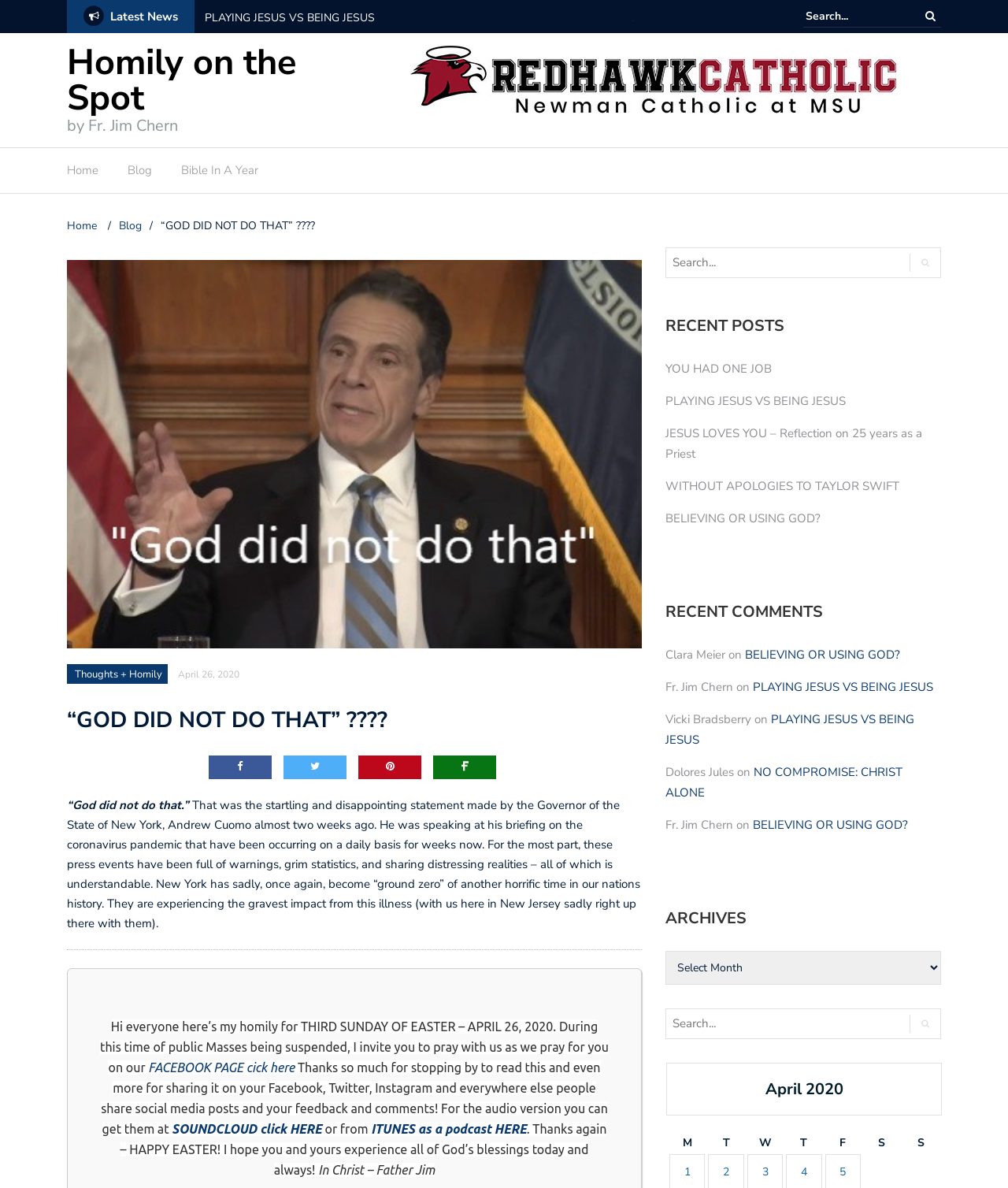What is the topic of the third recent post?
From the image, respond using a single word or phrase.

JESUS LOVES YOU – Reflection on 25 years as a Priest